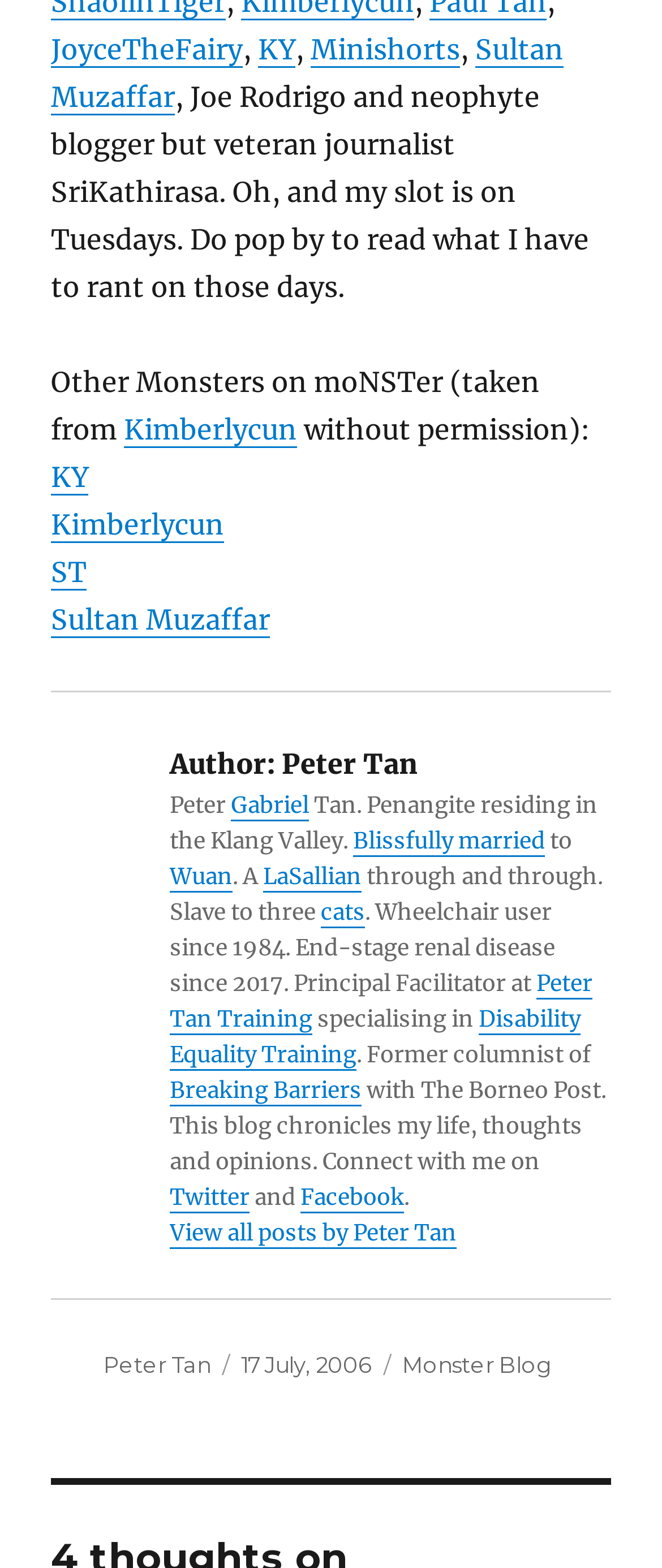What is the author's name?
Provide a detailed and extensive answer to the question.

The author's name is mentioned in the heading 'Author: Peter Tan' with bounding box coordinates [0.077, 0.471, 0.923, 0.502].